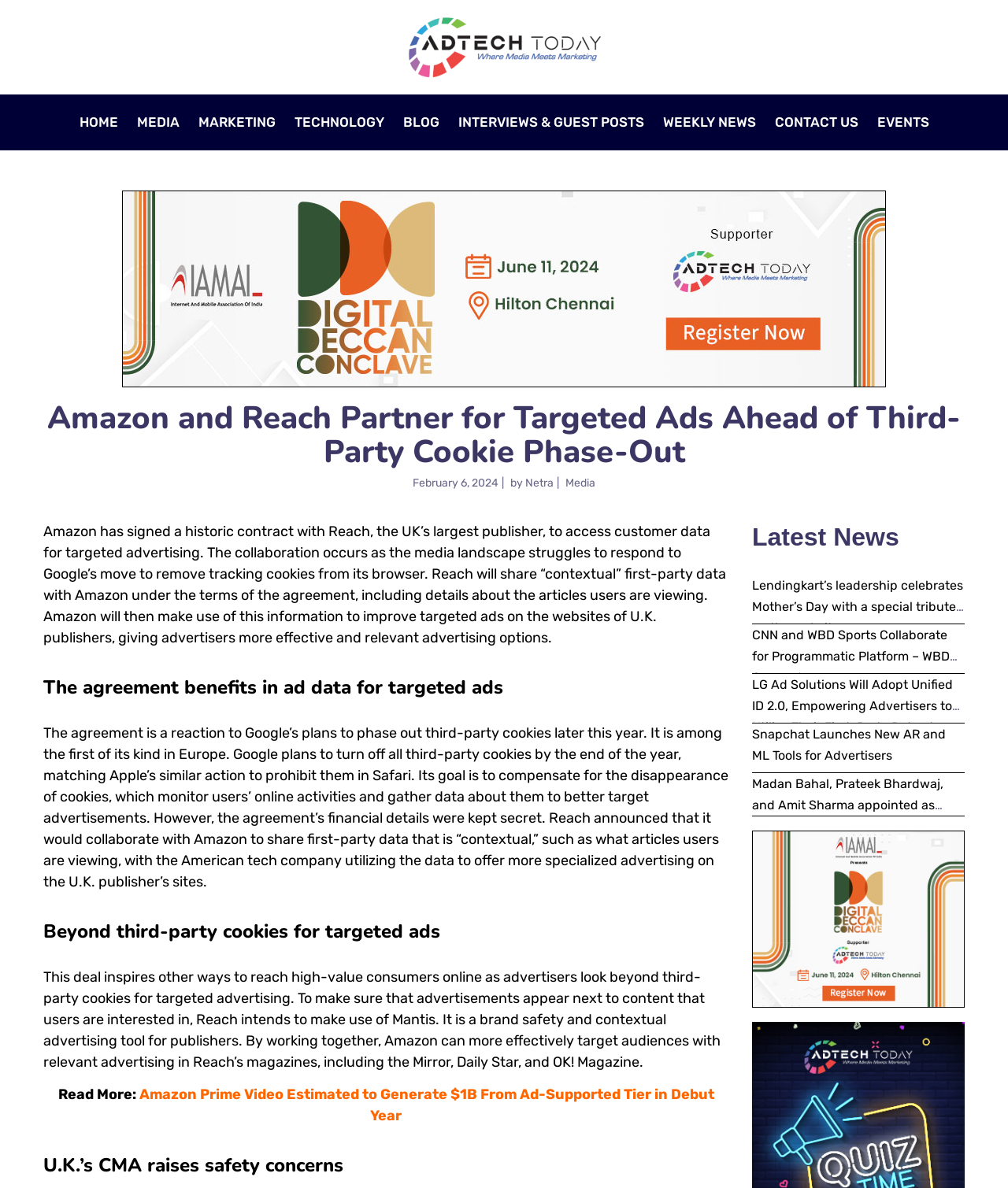What is the name of the tool used by Reach for brand safety and contextual advertising?
Using the image as a reference, answer with just one word or a short phrase.

Mantis